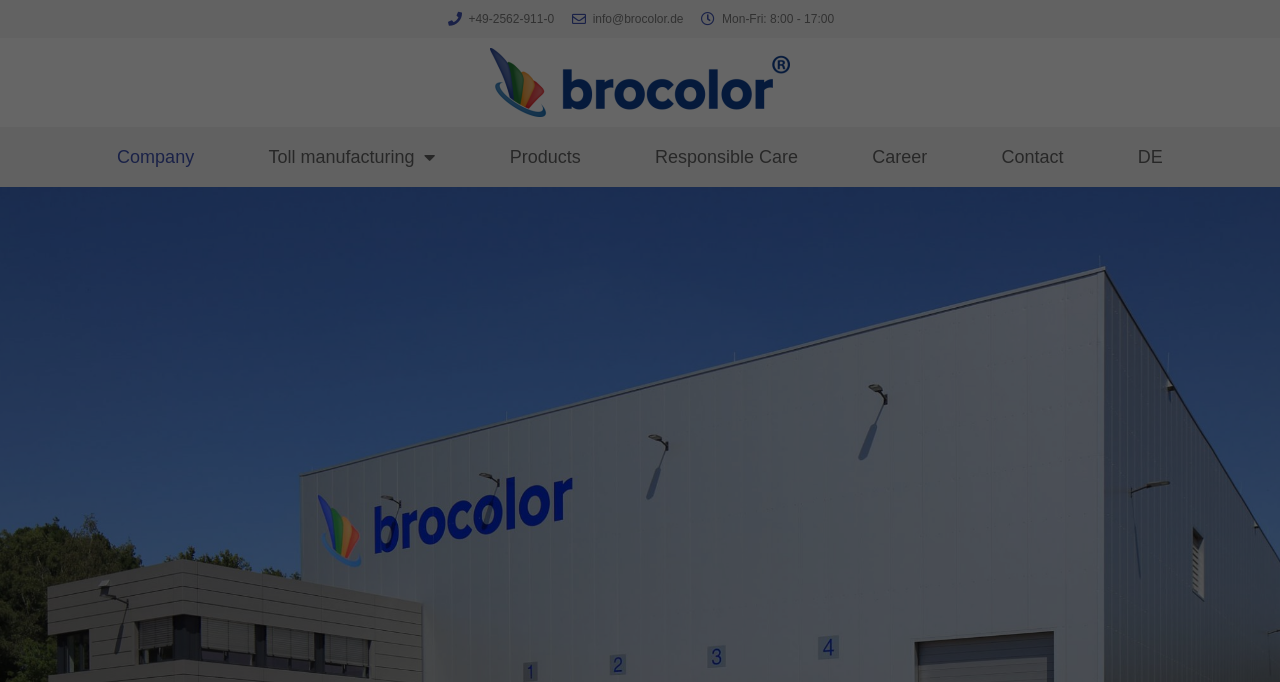Your task is to extract the text of the main heading from the webpage.

brocolor LACKFABRIK in Gronau